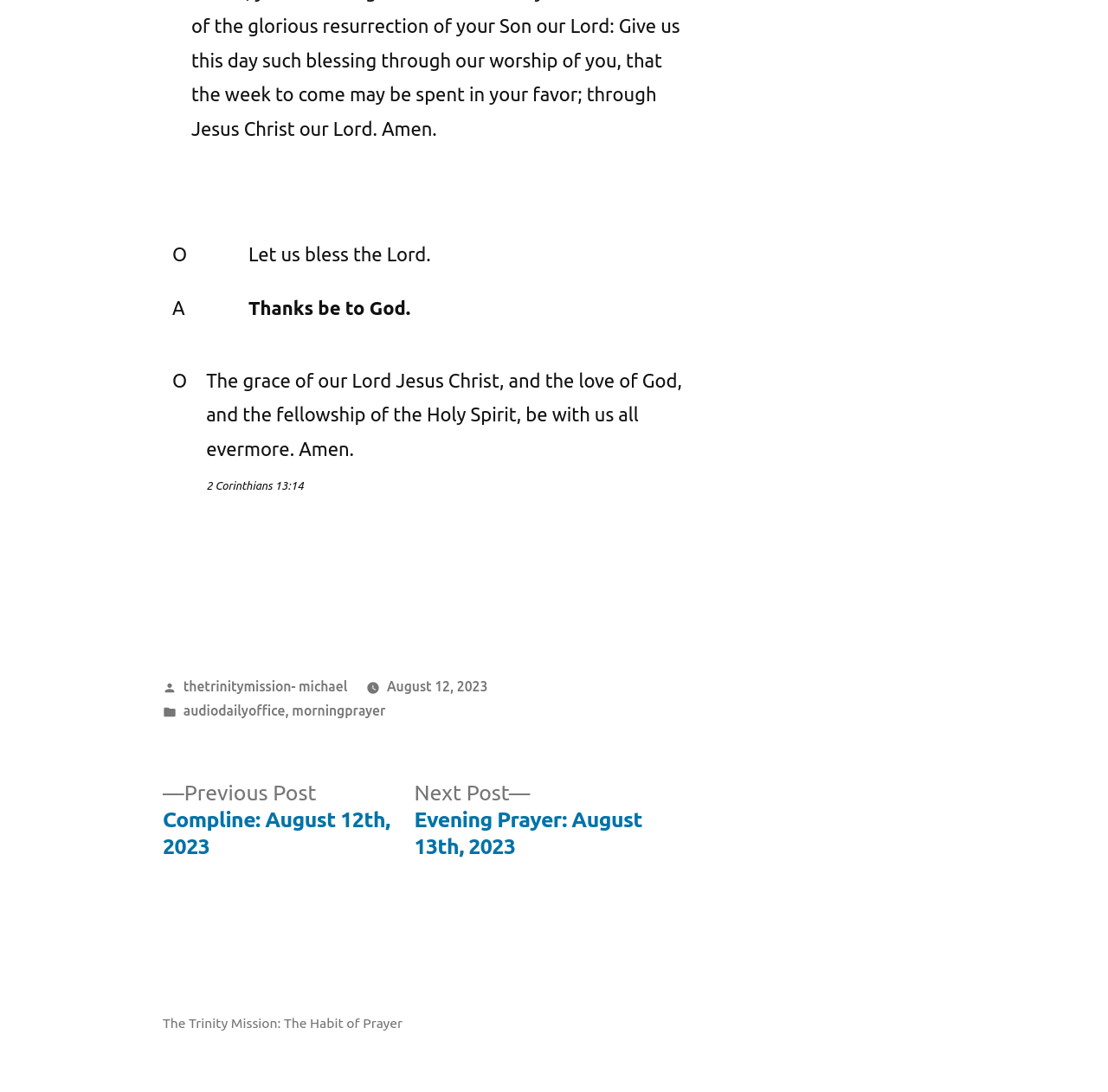Please find the bounding box coordinates for the clickable element needed to perform this instruction: "Click on the 'audiodailyoffice' link".

[0.165, 0.643, 0.257, 0.658]